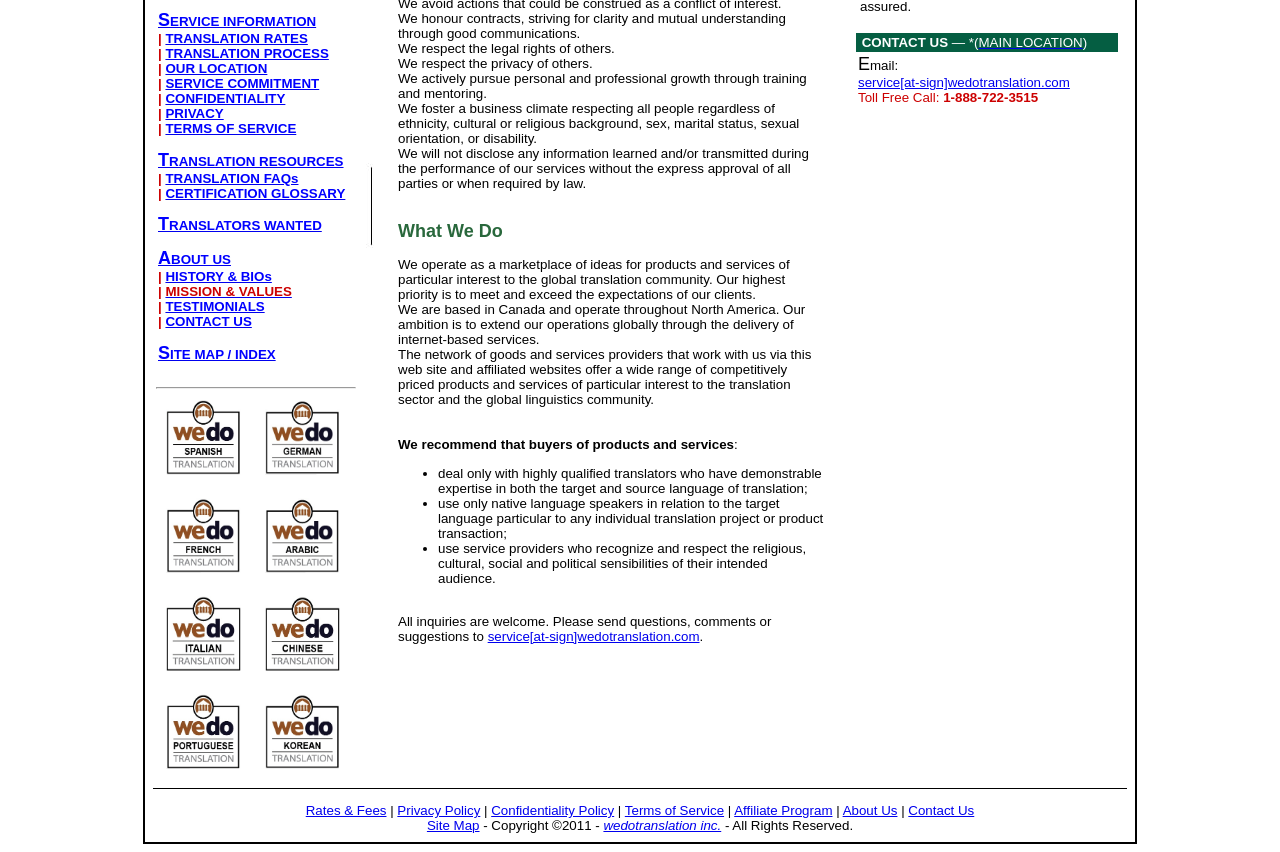Find the bounding box of the web element that fits this description: "SERVICE INFORMATION".

[0.123, 0.017, 0.247, 0.034]